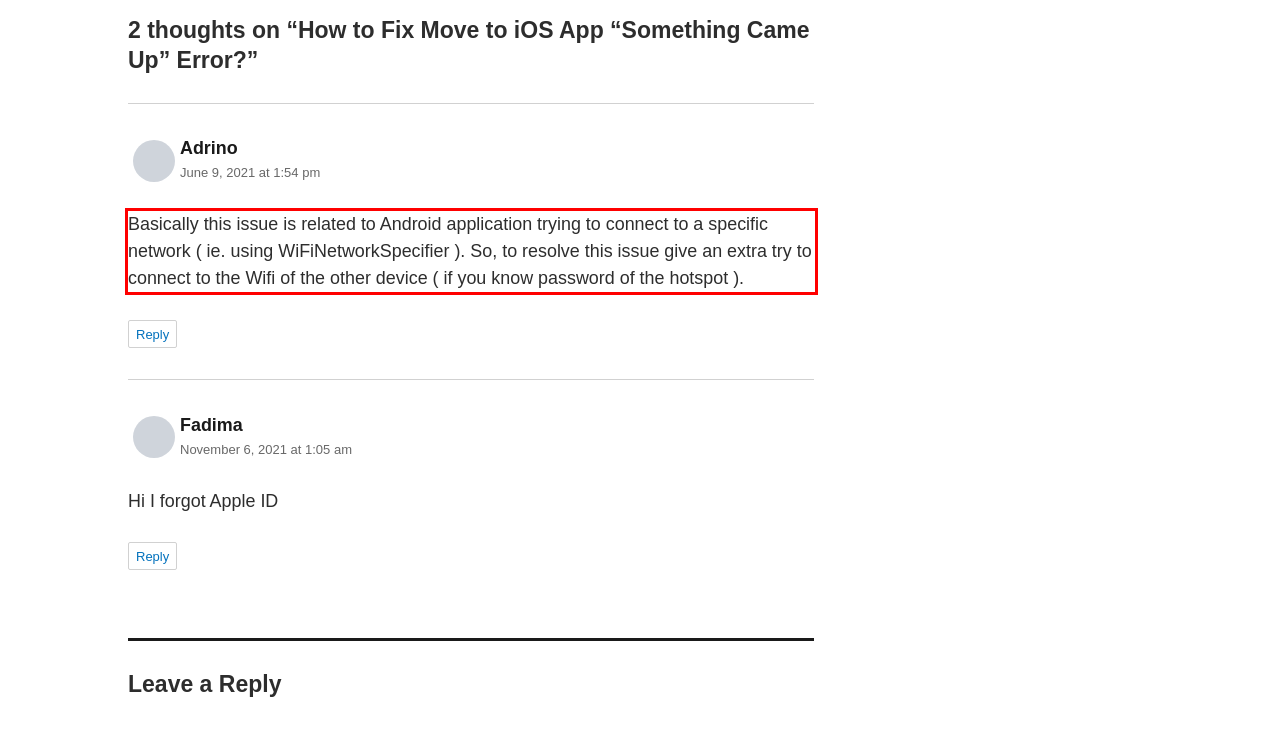Look at the provided screenshot of the webpage and perform OCR on the text within the red bounding box.

Basically this issue is related to Android application trying to connect to a specific network ( ie. using WiFiNetworkSpecifier ). So, to resolve this issue give an extra try to connect to the Wifi of the other device ( if you know password of the hotspot ).